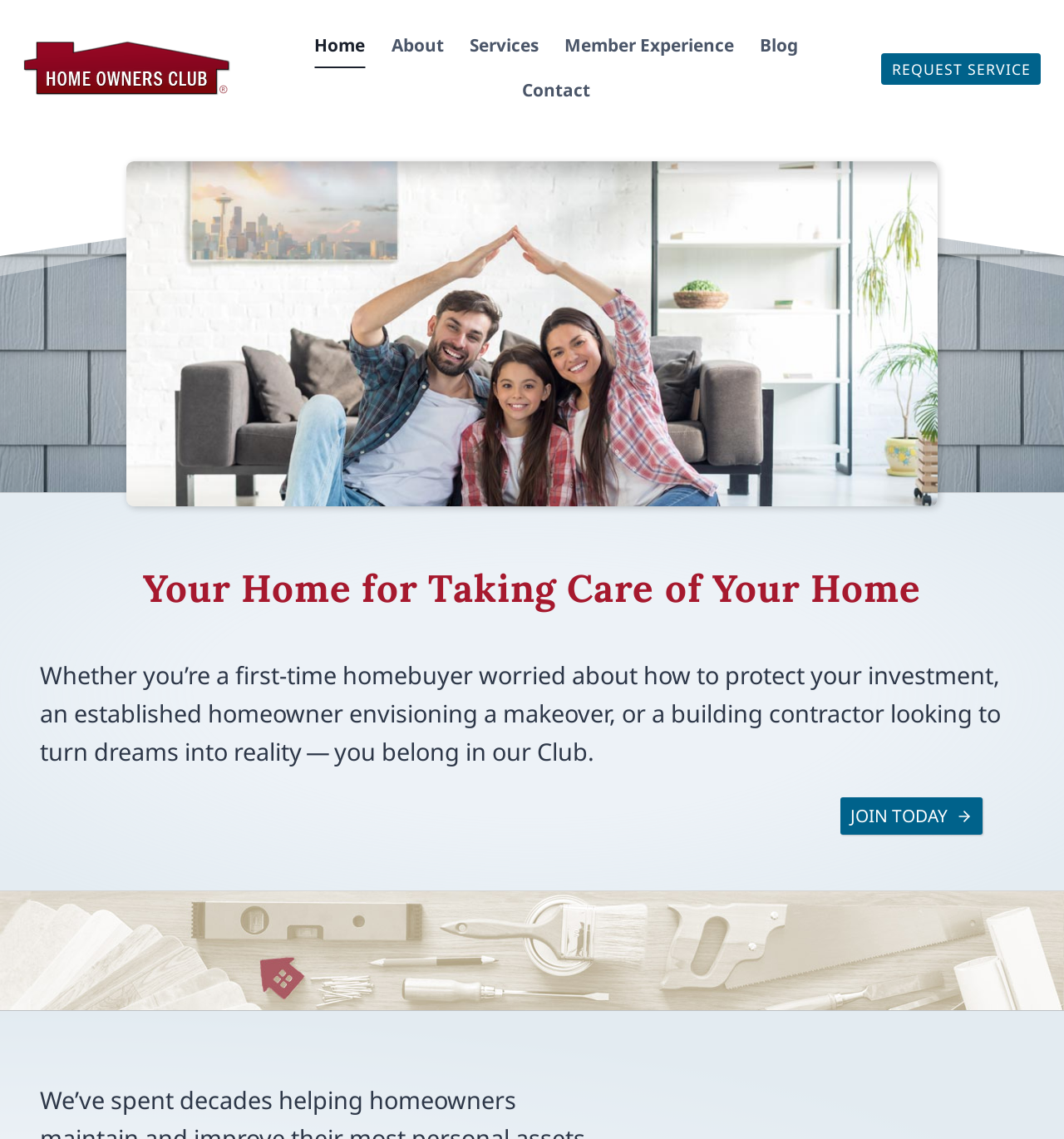Identify the bounding box coordinates necessary to click and complete the given instruction: "Search for something".

None